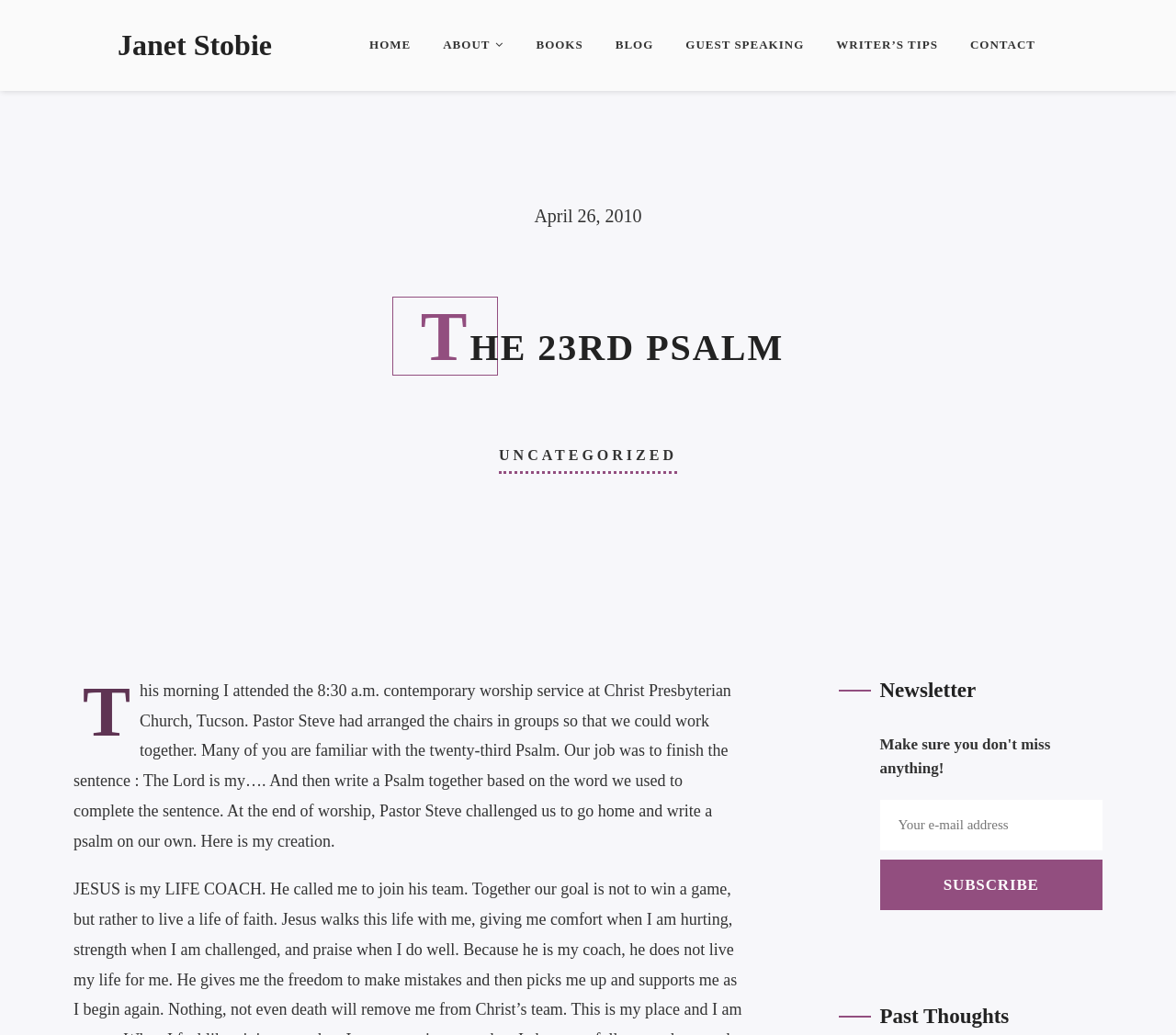Please find the bounding box coordinates of the section that needs to be clicked to achieve this instruction: "Search for a font".

None